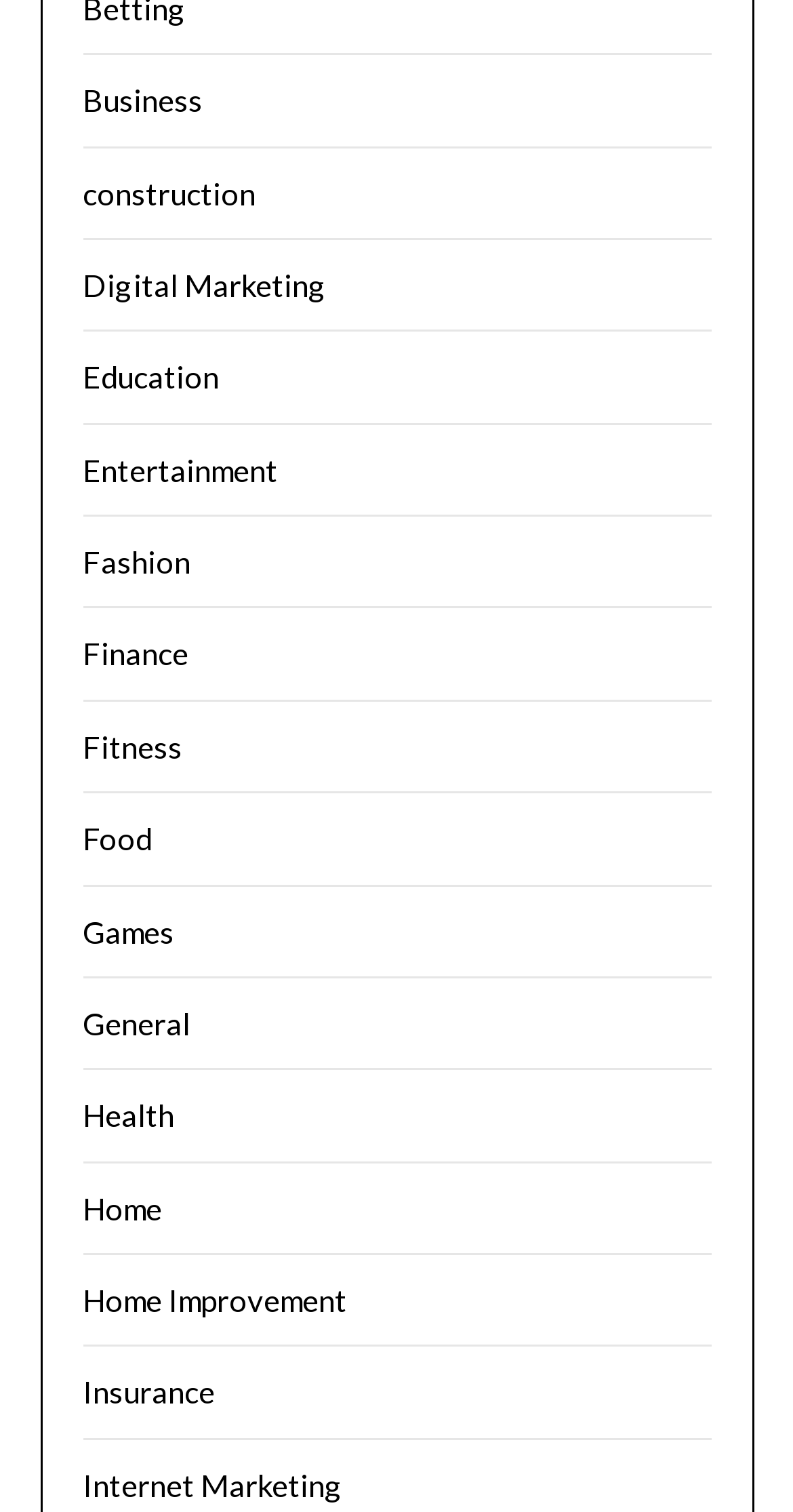Identify the bounding box of the UI element that matches this description: "Home Improvement".

[0.104, 0.848, 0.437, 0.872]